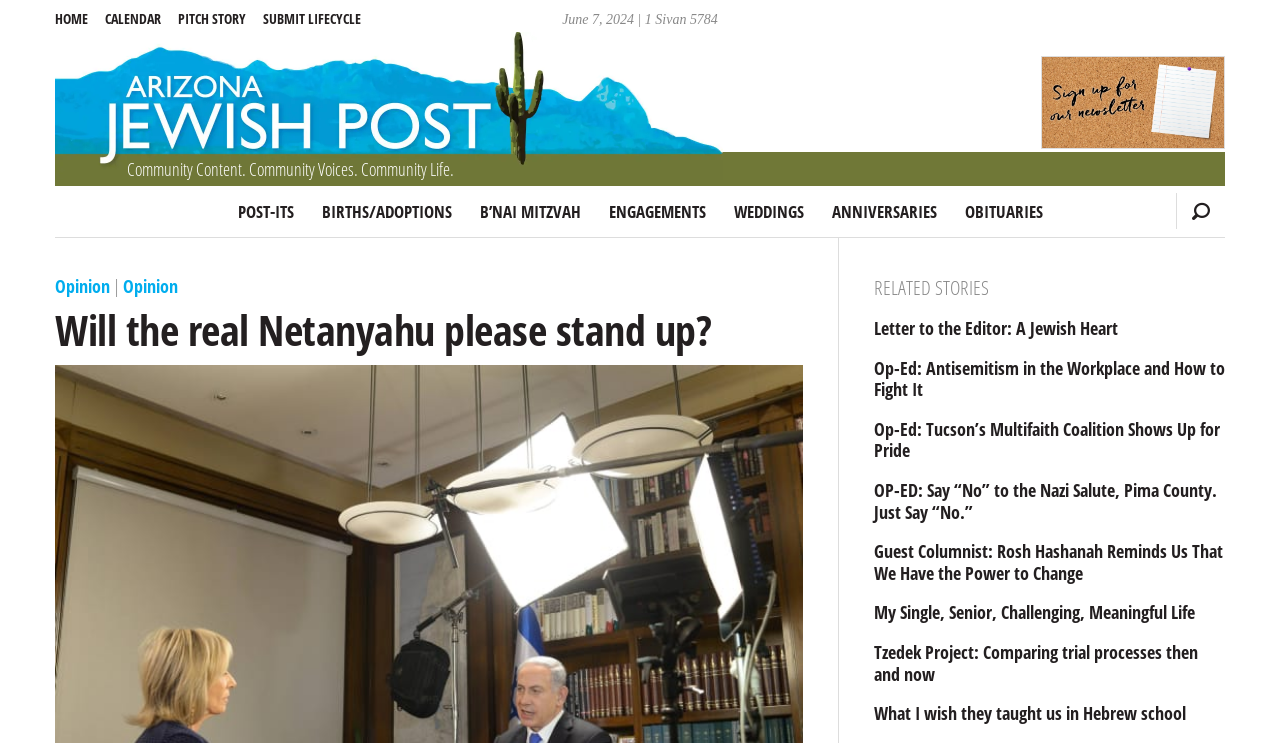What is the category of the article 'Will the real Netanyahu please stand up?'?
Provide a detailed and extensive answer to the question.

The category is obtained from the heading element with bounding box coordinates [0.043, 0.368, 0.627, 0.403], which is a sub-element of the link element with text 'Opinion'. This indicates that the article 'Will the real Netanyahu please stand up?' belongs to the Opinion category.